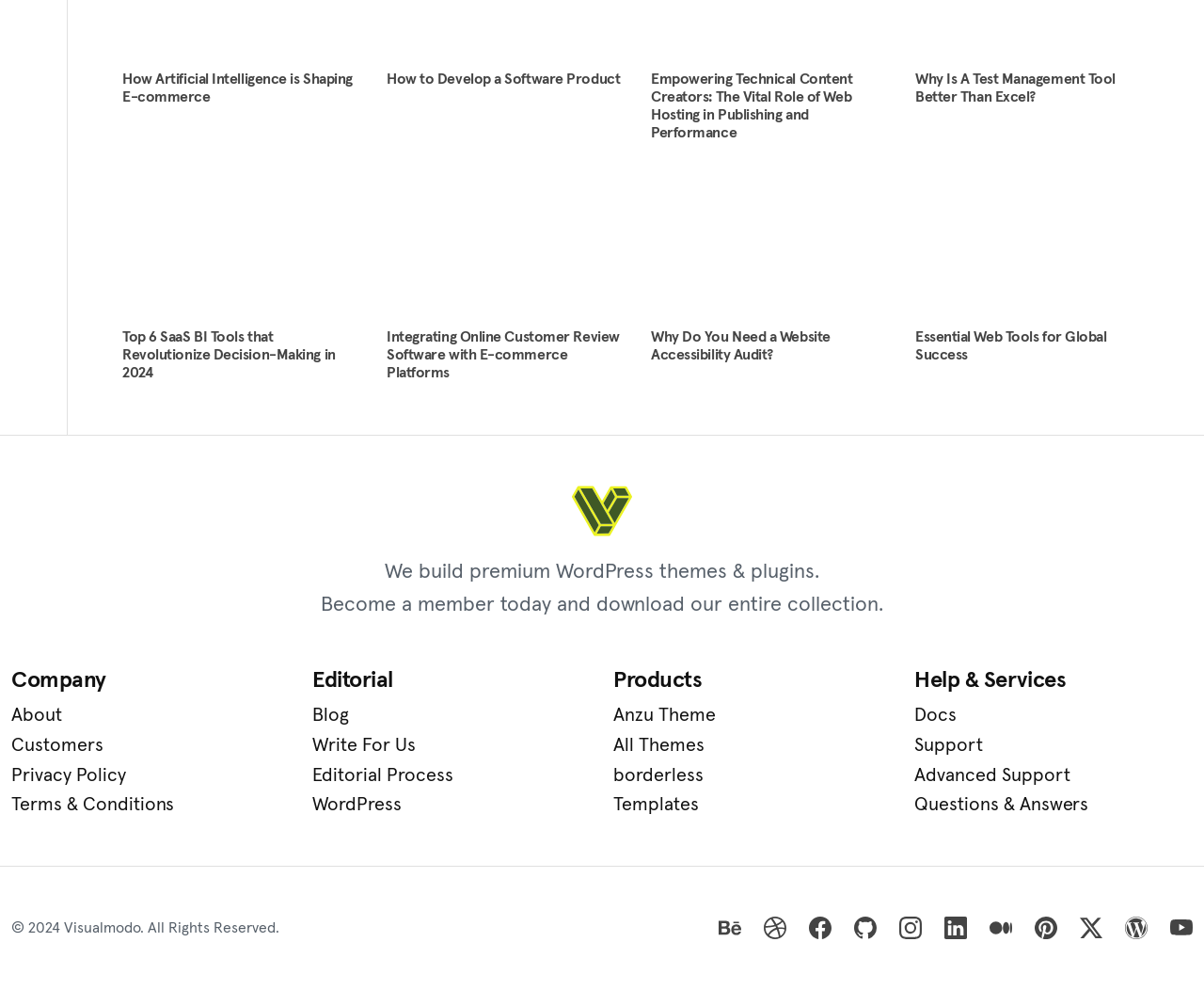Determine the bounding box coordinates of the clickable region to execute the instruction: "Check the 'Terms & Conditions' link". The coordinates should be four float numbers between 0 and 1, denoted as [left, top, right, bottom].

[0.009, 0.799, 0.241, 0.829]